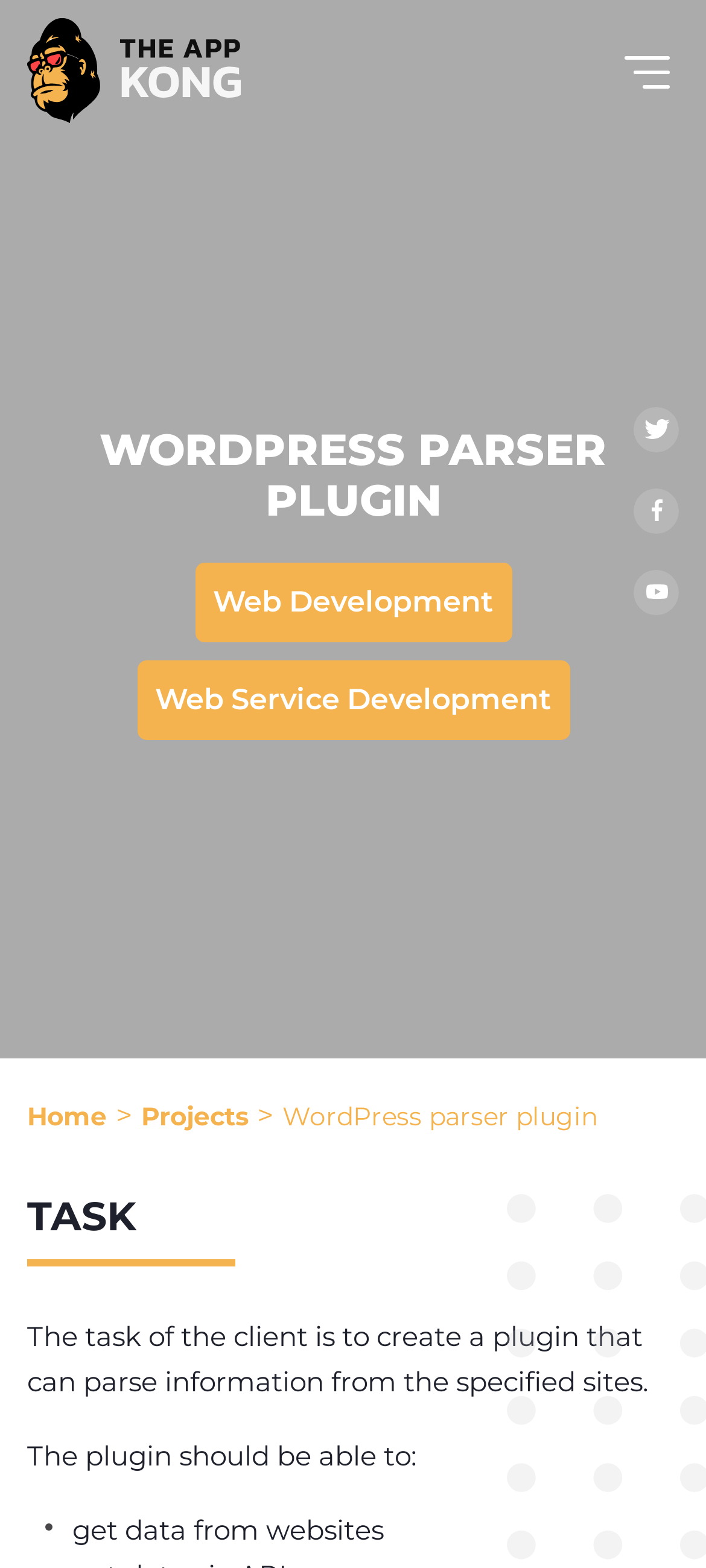What is the first feature of the plugin? Please answer the question using a single word or phrase based on the image.

get data from websites